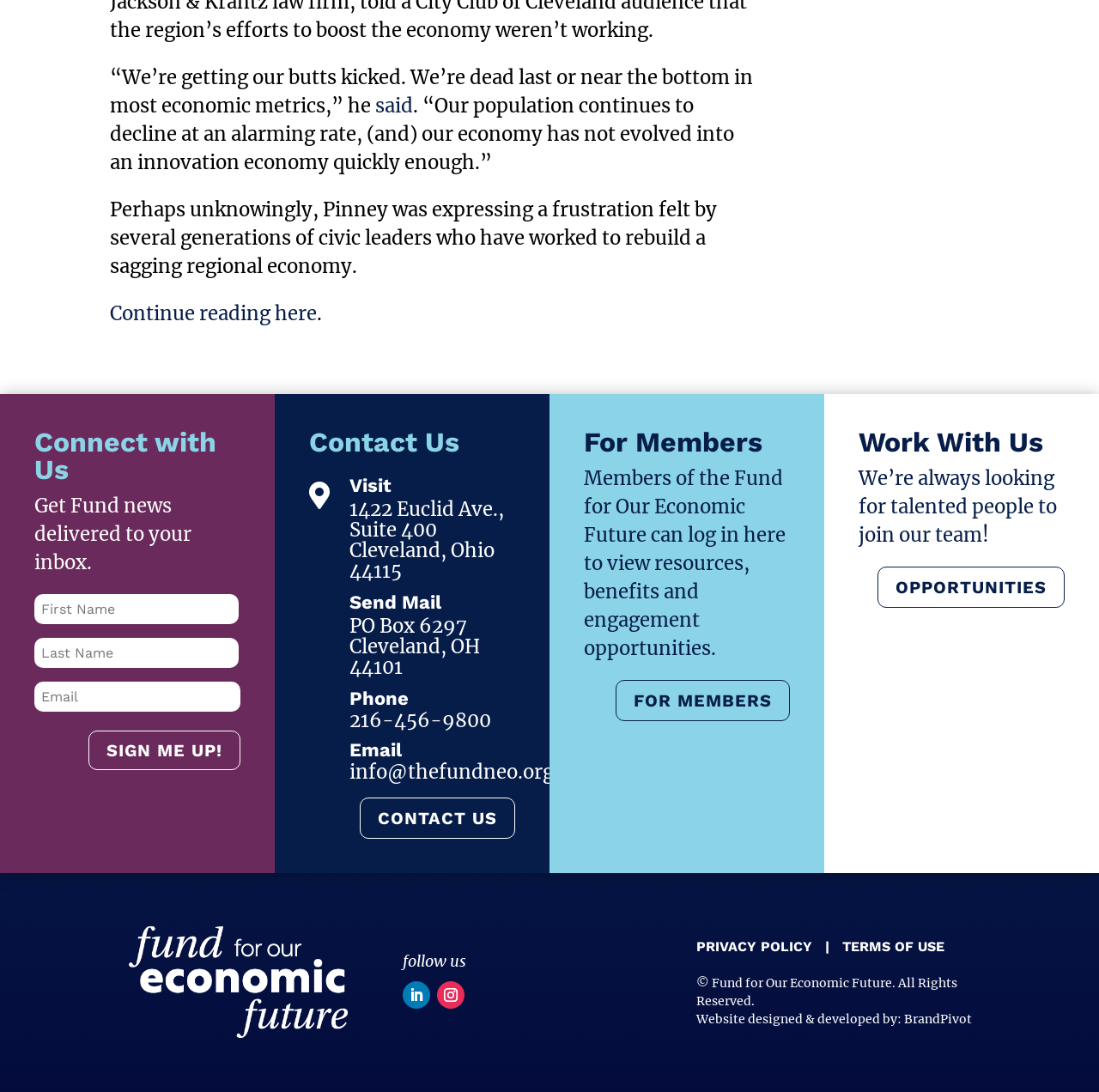Using the provided element description, identify the bounding box coordinates as (top-left x, top-left y, bottom-right x, bottom-right y). Ensure all values are between 0 and 1. Description: FOR MEMBERS

[0.56, 0.623, 0.719, 0.66]